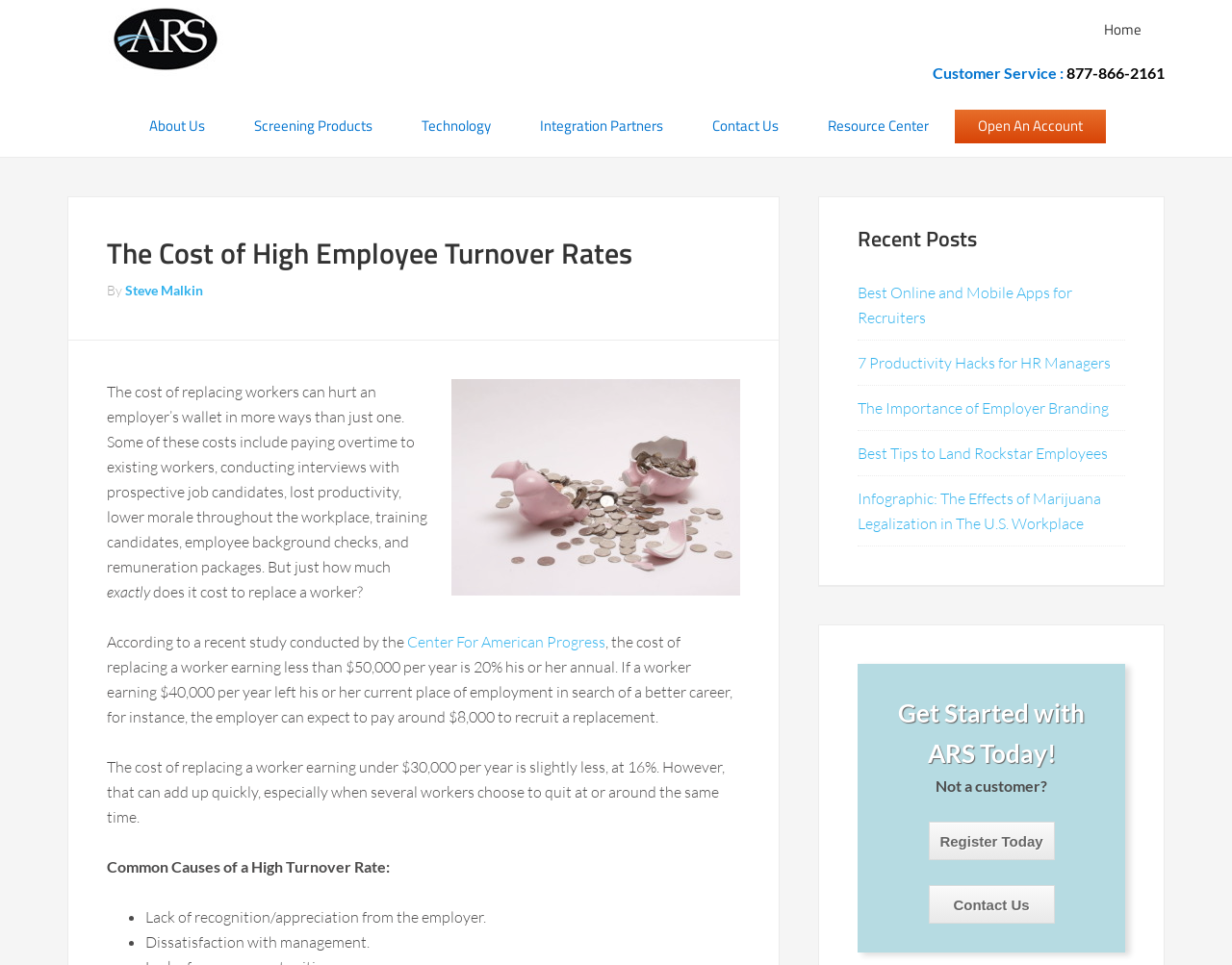Construct a thorough caption encompassing all aspects of the webpage.

The webpage is about the cost of high employee turnover rates, with a focus on the financial impact on companies. At the top, there is a navigation menu with links to various sections of the website, including "About Us", "Screening Products", and "Contact Us". Below the navigation menu, there is a heading that reads "The Cost of High Employee Turnover Rates" followed by a brief introduction to the topic.

The main content of the page is divided into sections, with the first section discussing the costs associated with replacing workers, including overtime pay, interviews, lost productivity, and training. The text cites a study by the Center for American Progress, which estimates that the cost of replacing a worker earning less than $50,000 per year is 20% of their annual salary.

The next section lists common causes of high turnover rates, including lack of recognition or appreciation from employers and dissatisfaction with management. Each cause is marked with a bullet point.

On the right side of the page, there is a section titled "Recent Posts" with links to other articles on the website, including "Best Online and Mobile Apps for Recruiters" and "The Importance of Employer Branding".

At the bottom of the page, there is a call-to-action section with a heading "Get Started with ARS Today!" and links to register or contact the company.